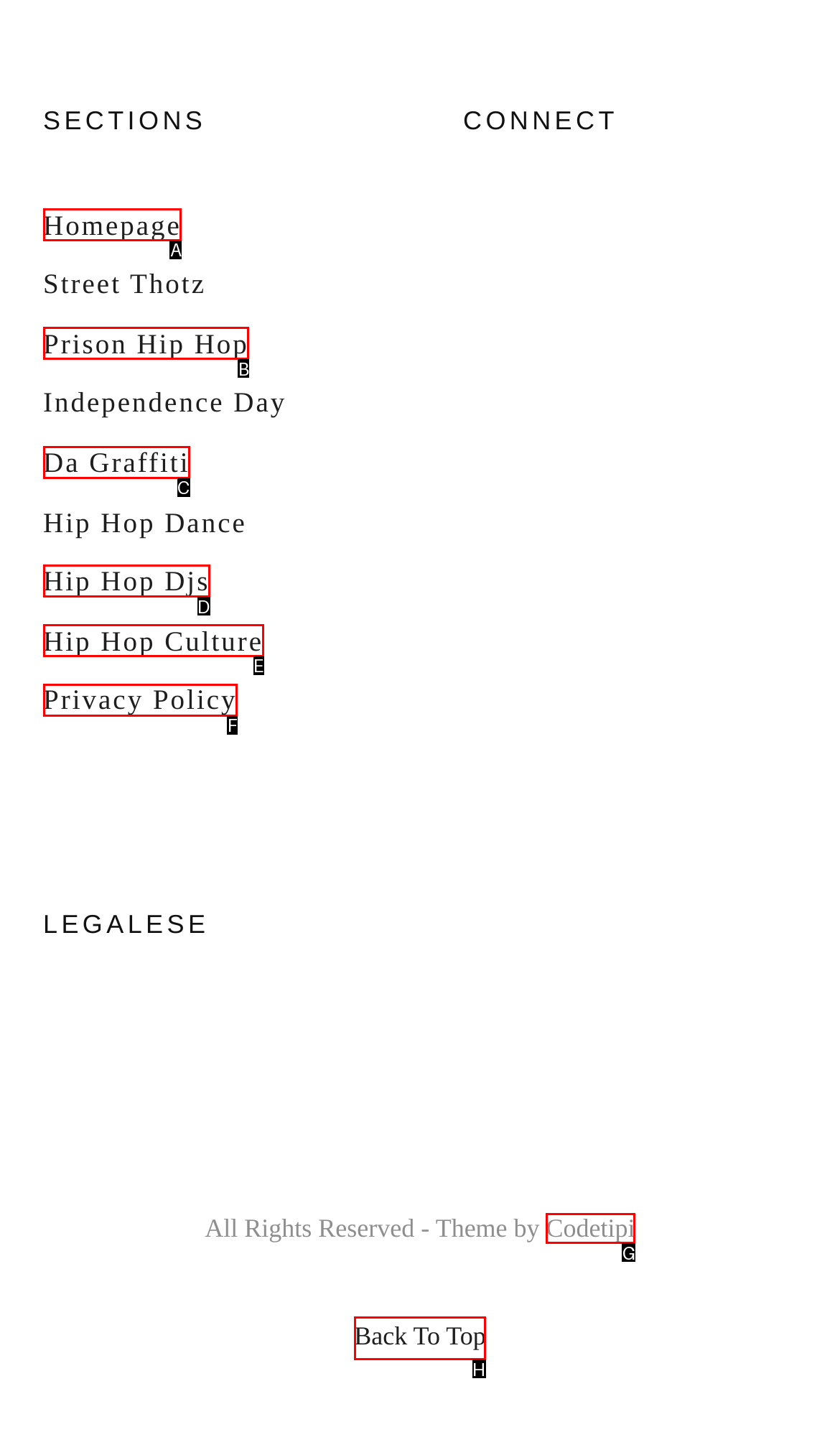Specify which UI element should be clicked to accomplish the task: Go to Home. Answer with the letter of the correct choice.

None